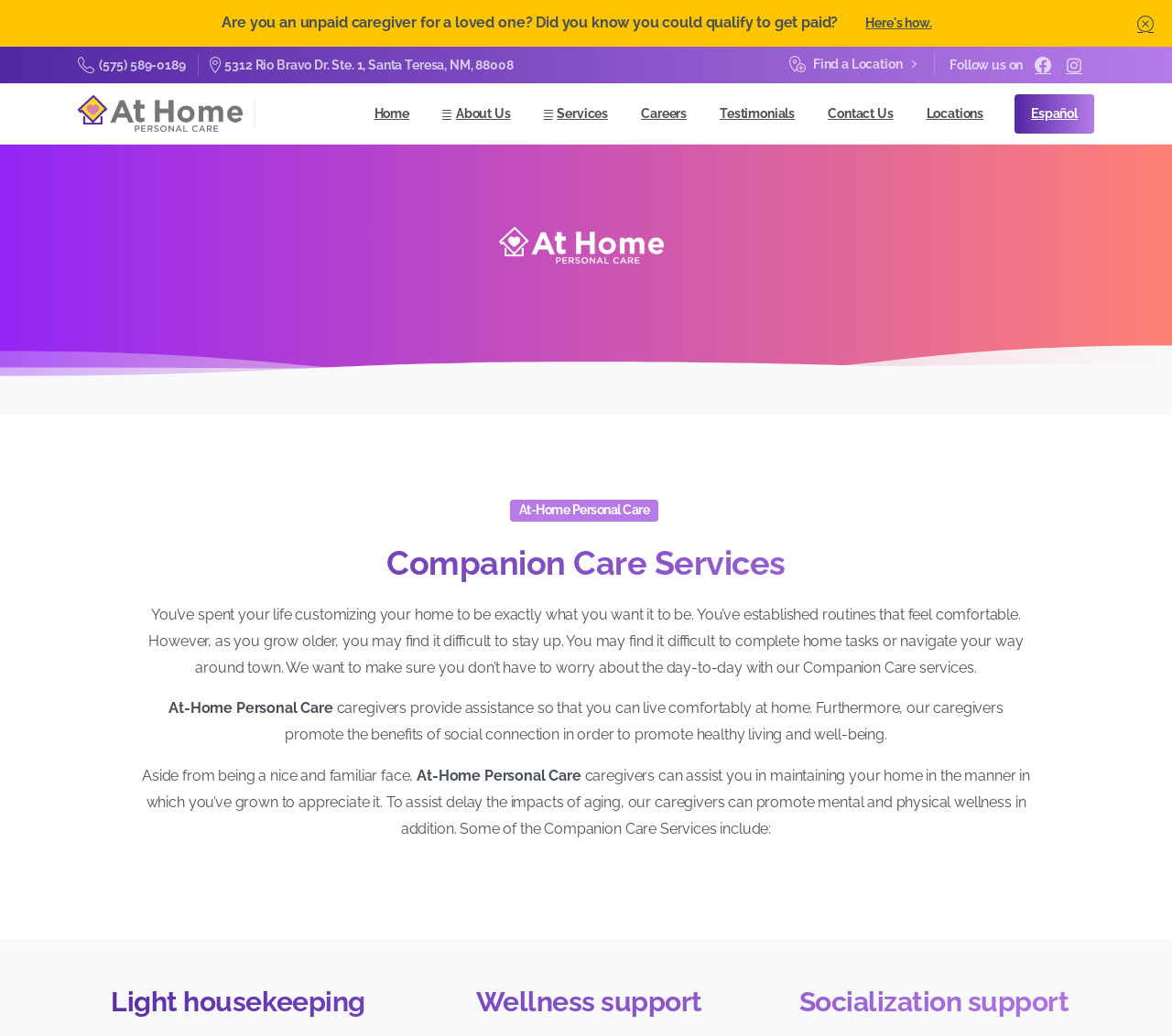Predict the bounding box of the UI element based on the description: "Find a Location". The coordinates should be four float numbers between 0 and 1, formatted as [left, top, right, bottom].

[0.674, 0.055, 0.782, 0.071]